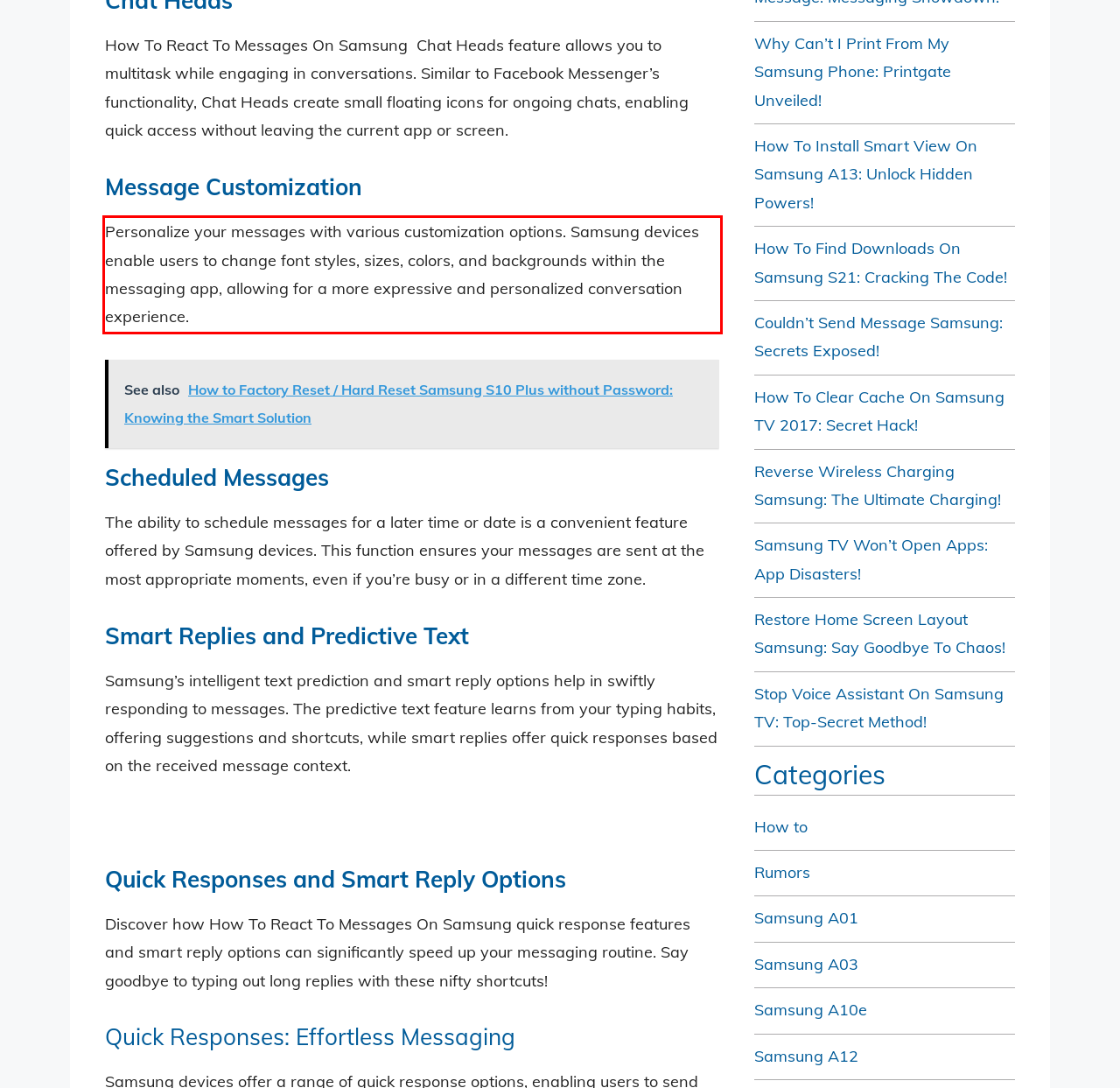Within the screenshot of the webpage, locate the red bounding box and use OCR to identify and provide the text content inside it.

Personalize your messages with various customization options. Samsung devices enable users to change font styles, sizes, colors, and backgrounds within the messaging app, allowing for a more expressive and personalized conversation experience.